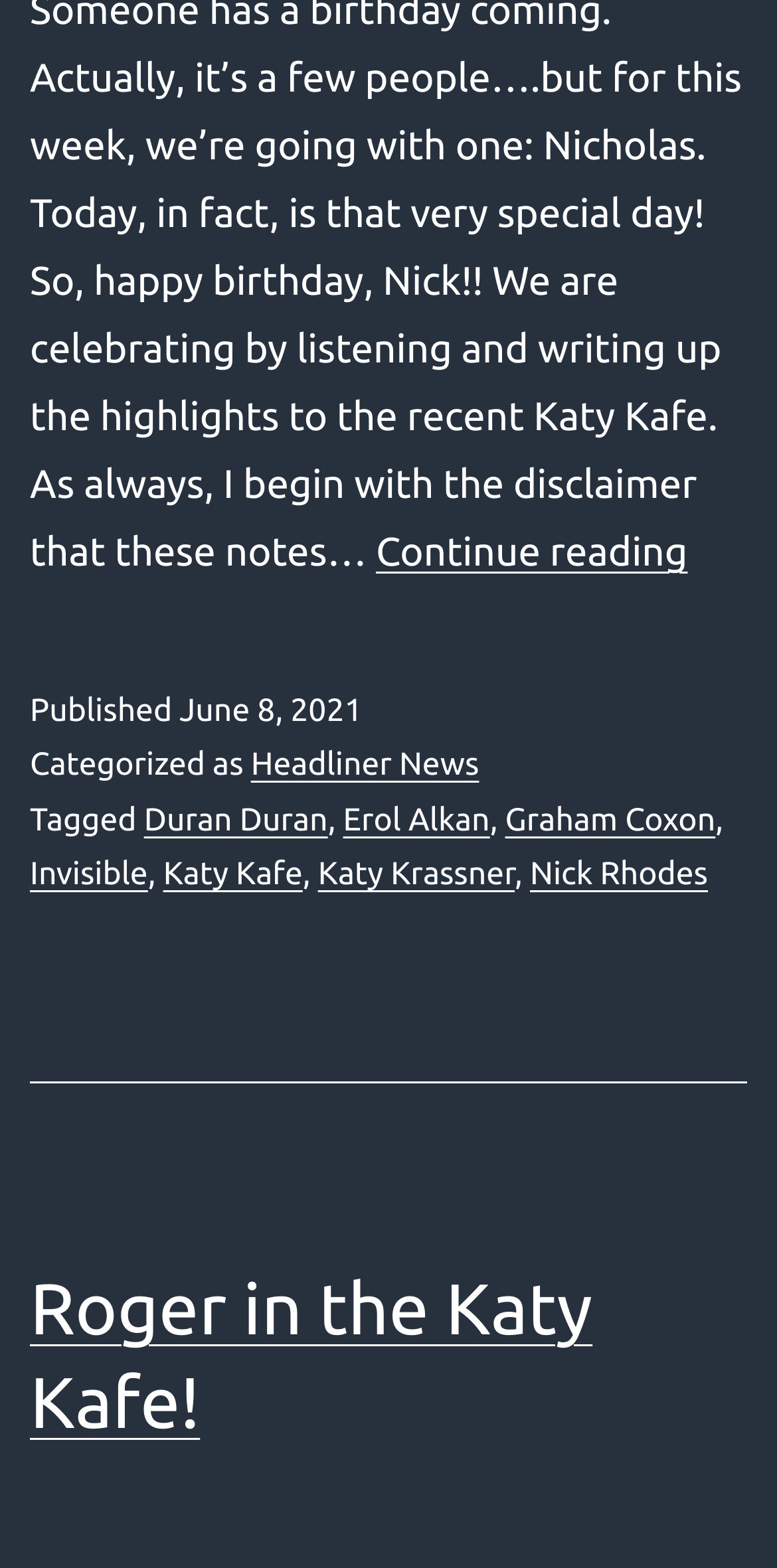Please pinpoint the bounding box coordinates for the region I should click to adhere to this instruction: "Read the article about Roger in the Katy Kafe".

[0.038, 0.805, 0.962, 0.924]